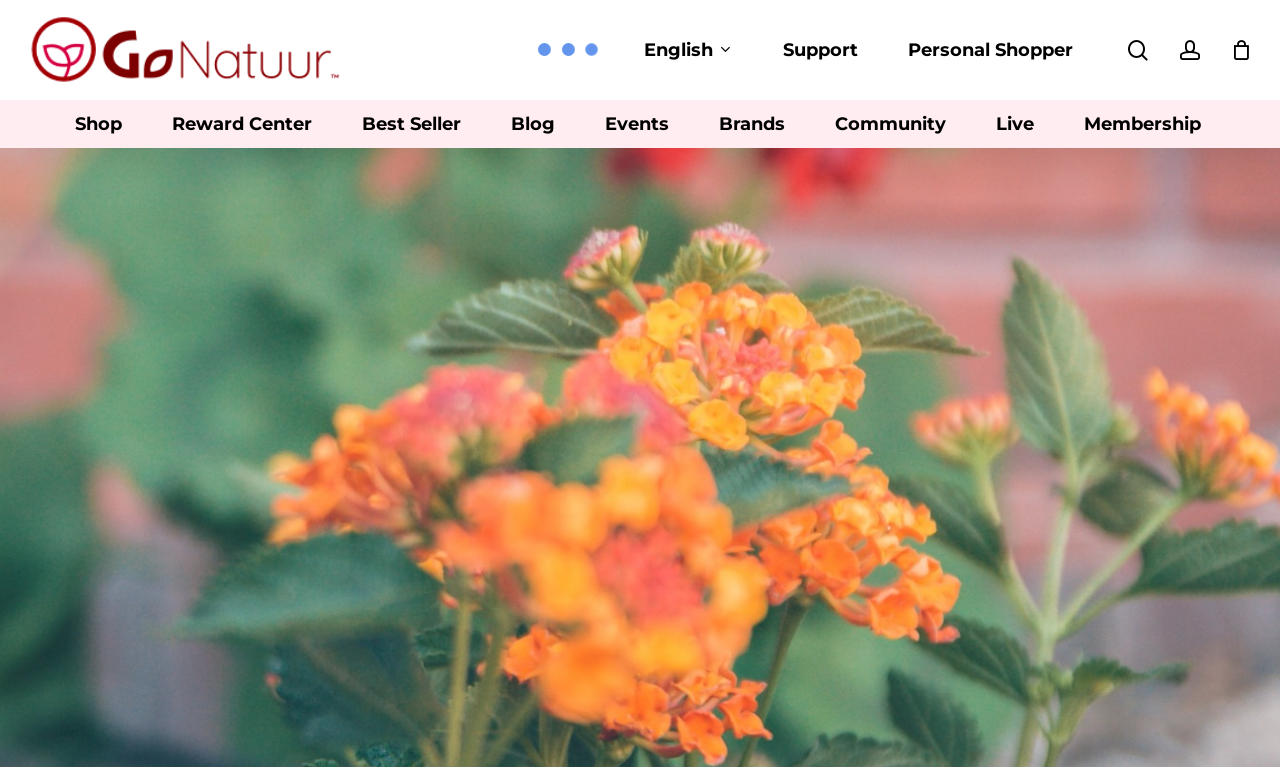Determine the bounding box coordinates of the UI element described below. Use the format (top-left x, top-left y, bottom-right x, bottom-right y) with floating point numbers between 0 and 1: Privacy Statement

None